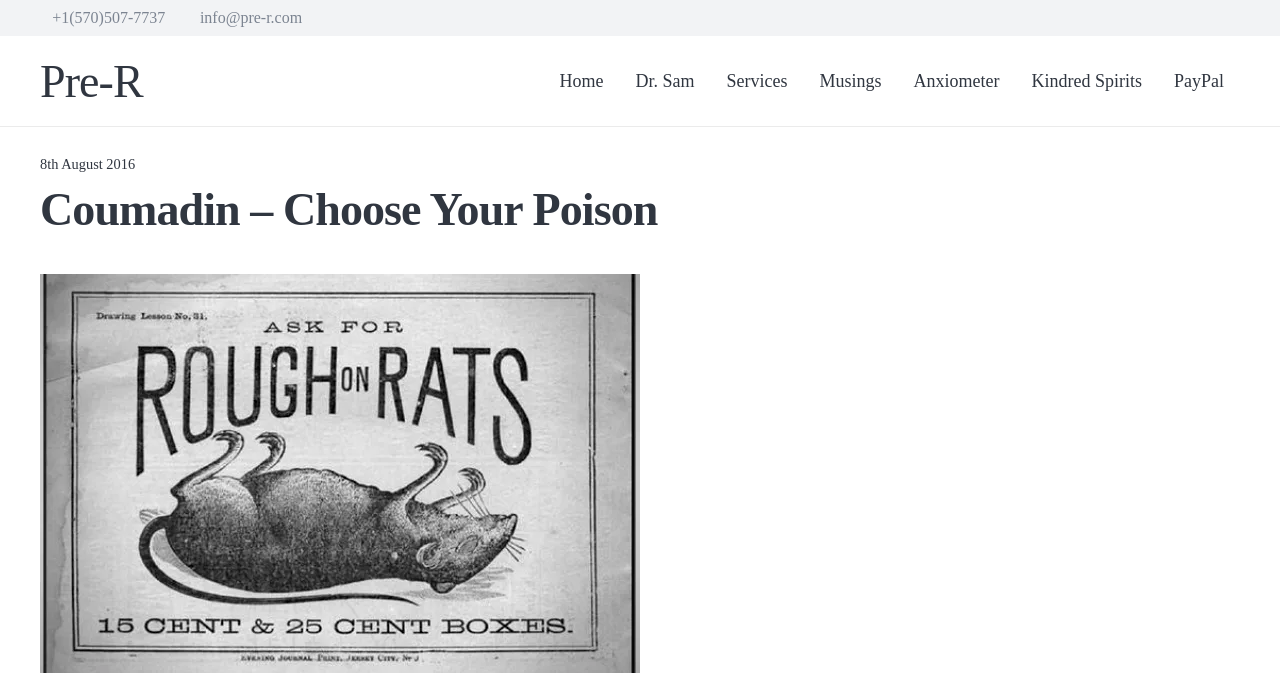What is the title of the main content?
From the image, respond with a single word or phrase.

Coumadin – Choose Your Poison